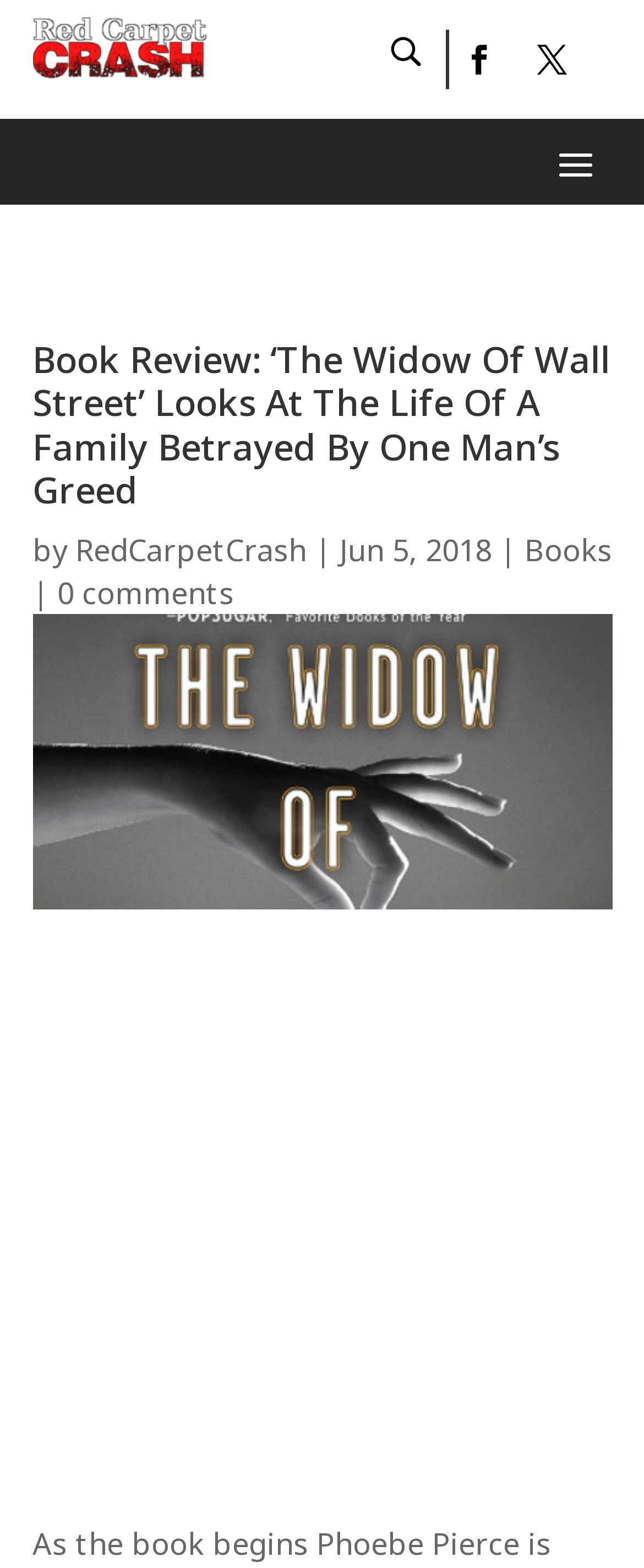Extract the bounding box of the UI element described as: "Home".

None